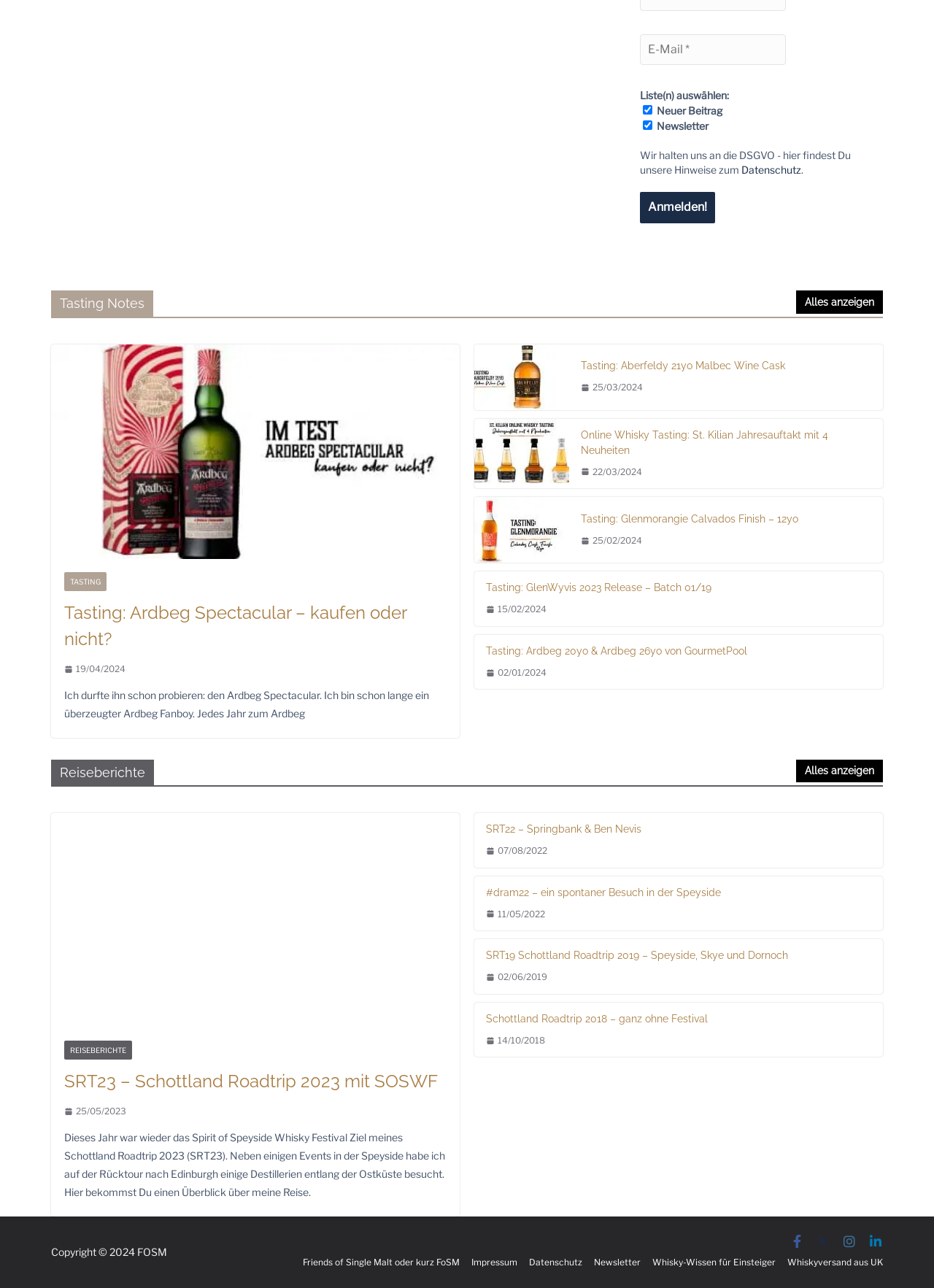Identify and provide the bounding box coordinates of the UI element described: "15/02/2024". The coordinates should be formatted as [left, top, right, bottom], with each number being a float between 0 and 1.

[0.52, 0.467, 0.585, 0.479]